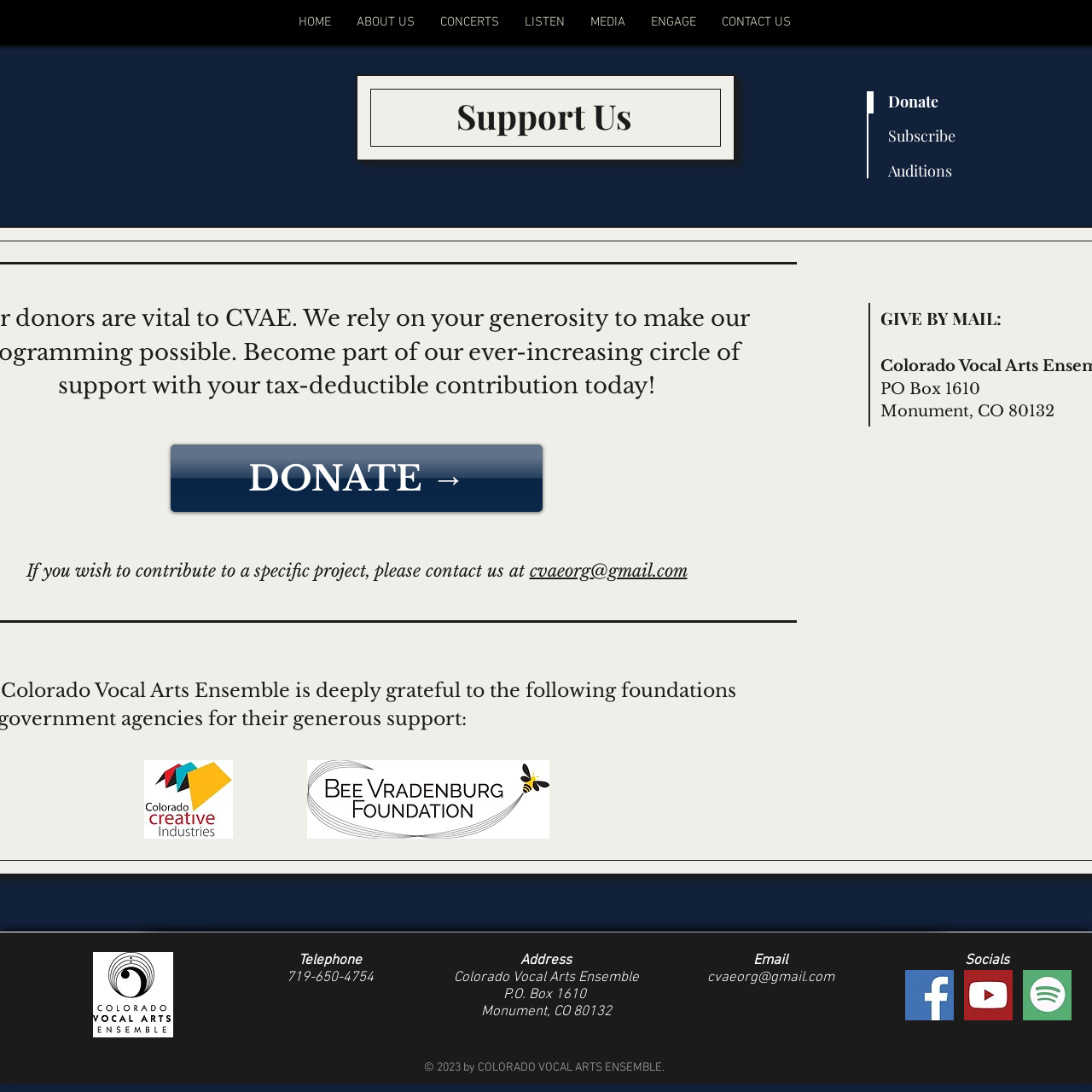Please specify the coordinates of the bounding box for the element that should be clicked to carry out this instruction: "Click on the 'HOME' link". The coordinates must be four float numbers between 0 and 1, formatted as [left, top, right, bottom].

[0.262, 0.01, 0.315, 0.03]